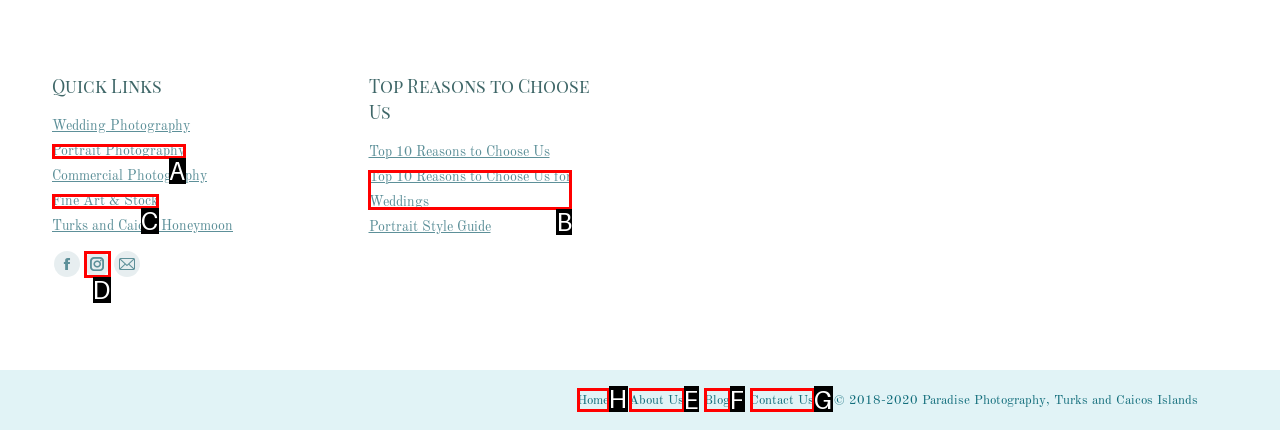Identify the letter of the UI element you need to select to accomplish the task: Go to Home page.
Respond with the option's letter from the given choices directly.

H